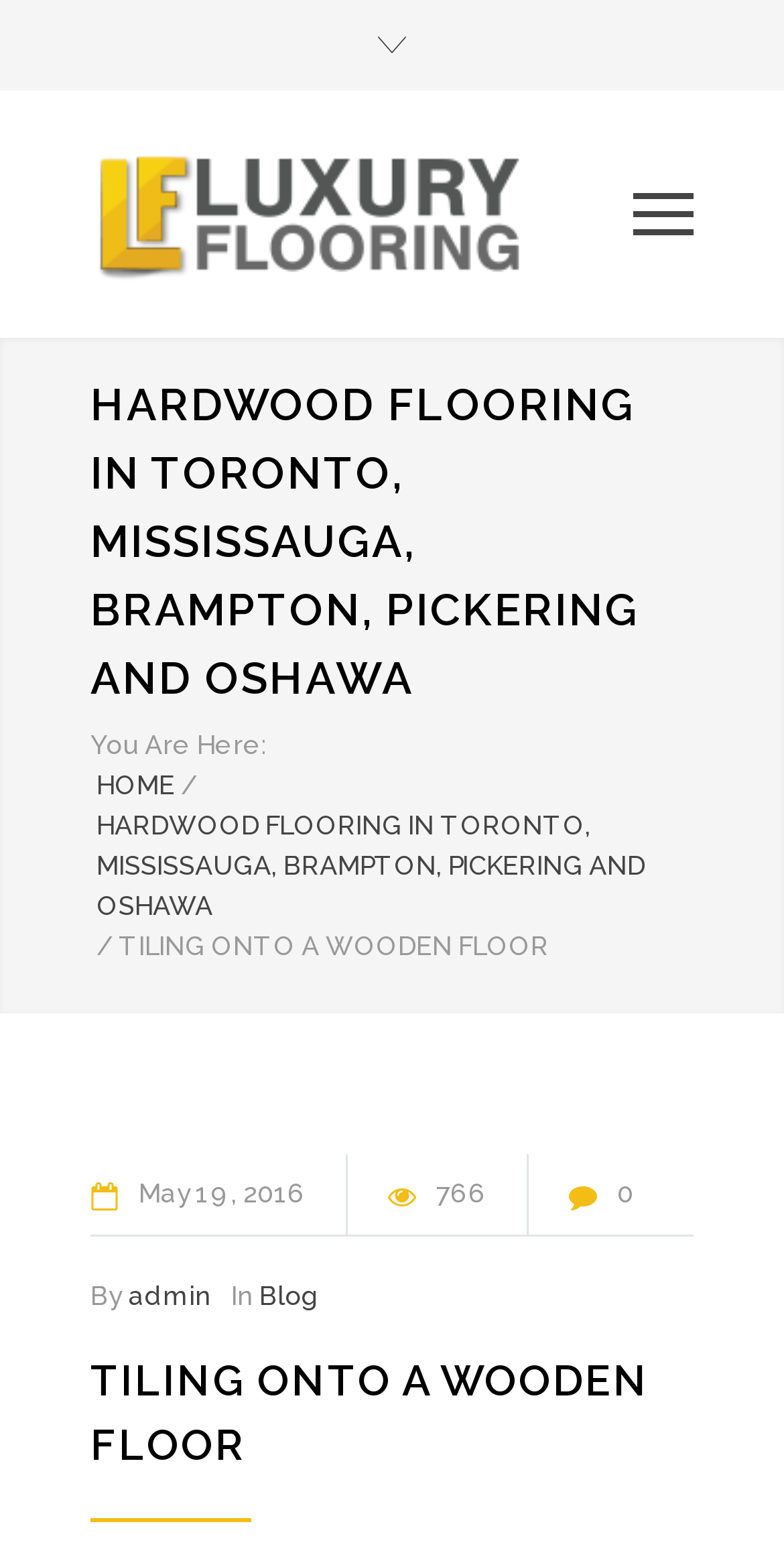What is the author of the blog post?
Refer to the screenshot and respond with a concise word or phrase.

admin